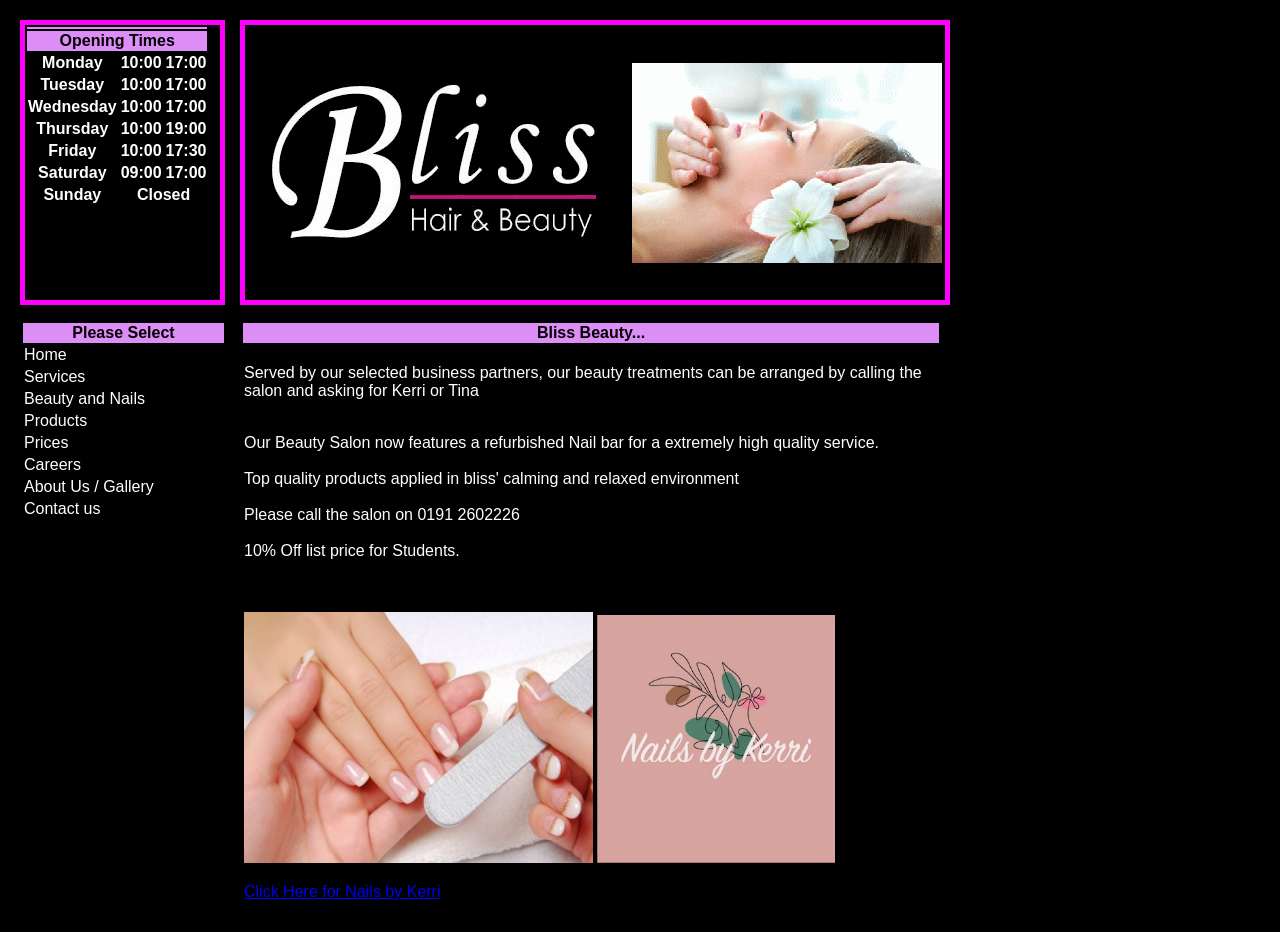Calculate the bounding box coordinates for the UI element based on the following description: "Beauty and Nails". Ensure the coordinates are four float numbers between 0 and 1, i.e., [left, top, right, bottom].

[0.019, 0.418, 0.113, 0.437]